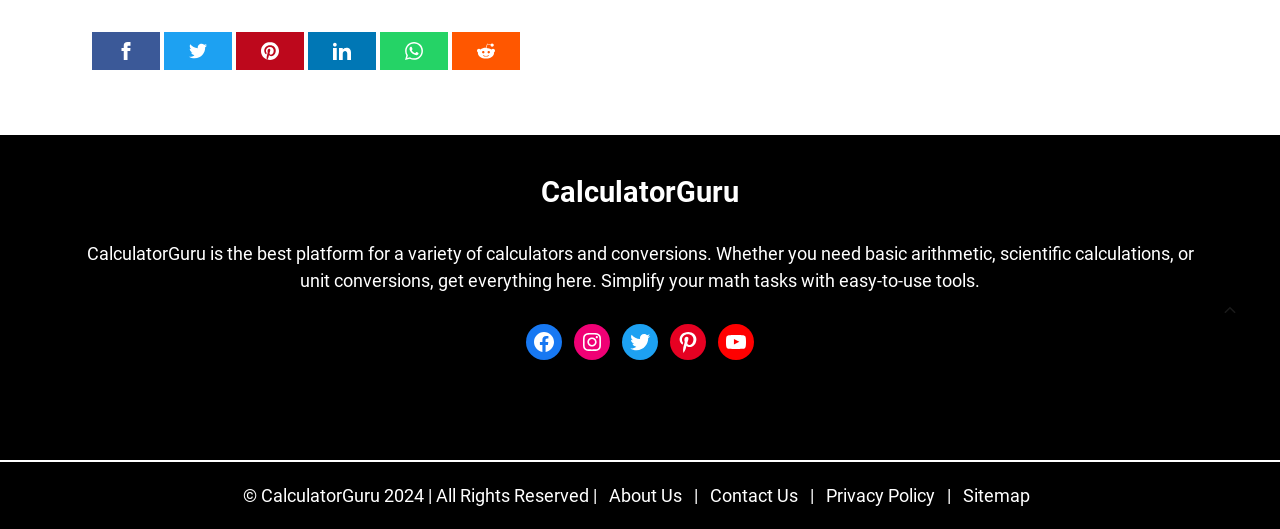Identify the bounding box for the UI element described as: "Twitter". The coordinates should be four float numbers between 0 and 1, i.e., [left, top, right, bottom].

[0.486, 0.612, 0.514, 0.68]